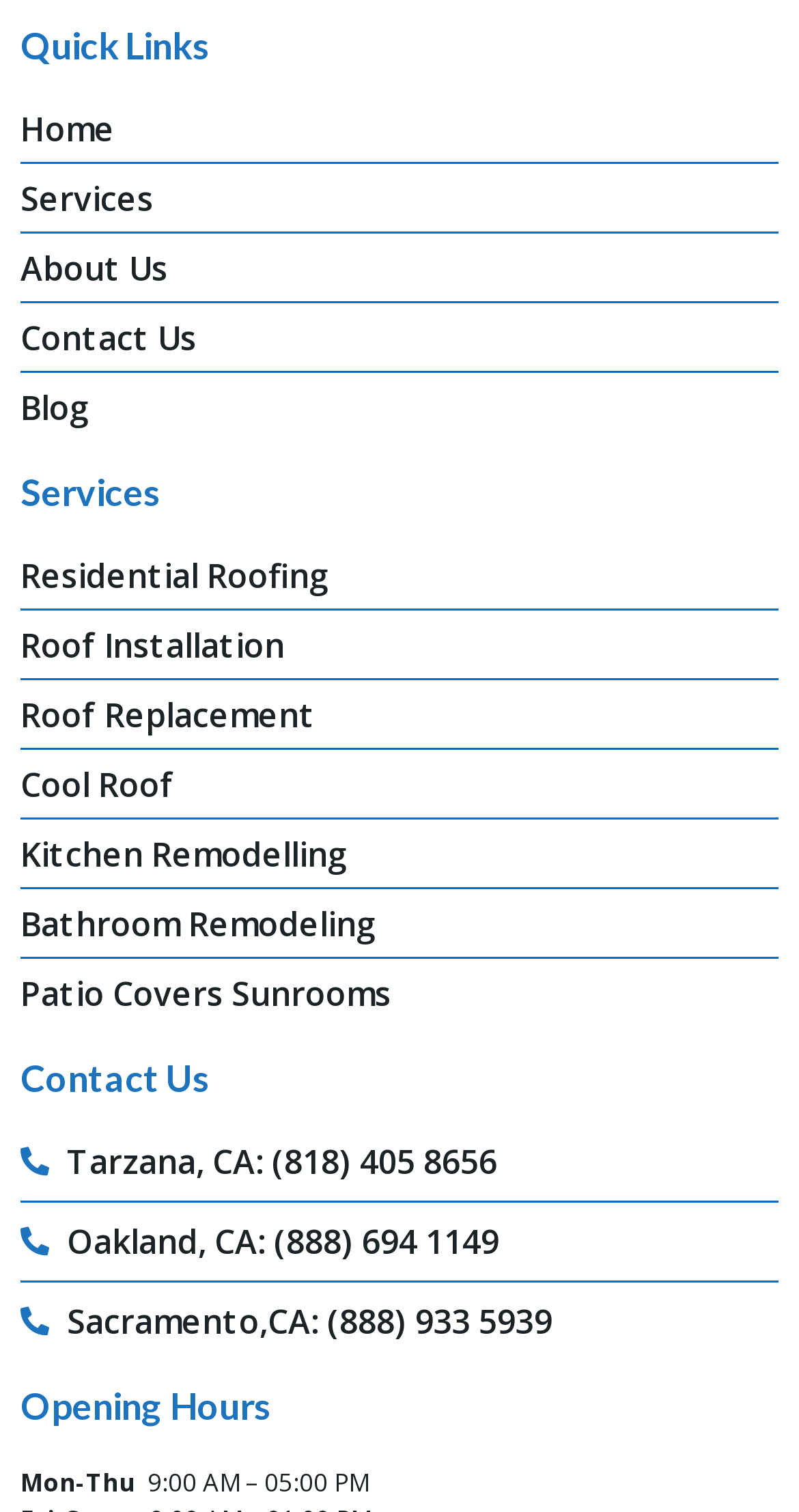Please provide the bounding box coordinates for the UI element as described: "title="Facebook"". The coordinates must be four floats between 0 and 1, represented as [left, top, right, bottom].

None